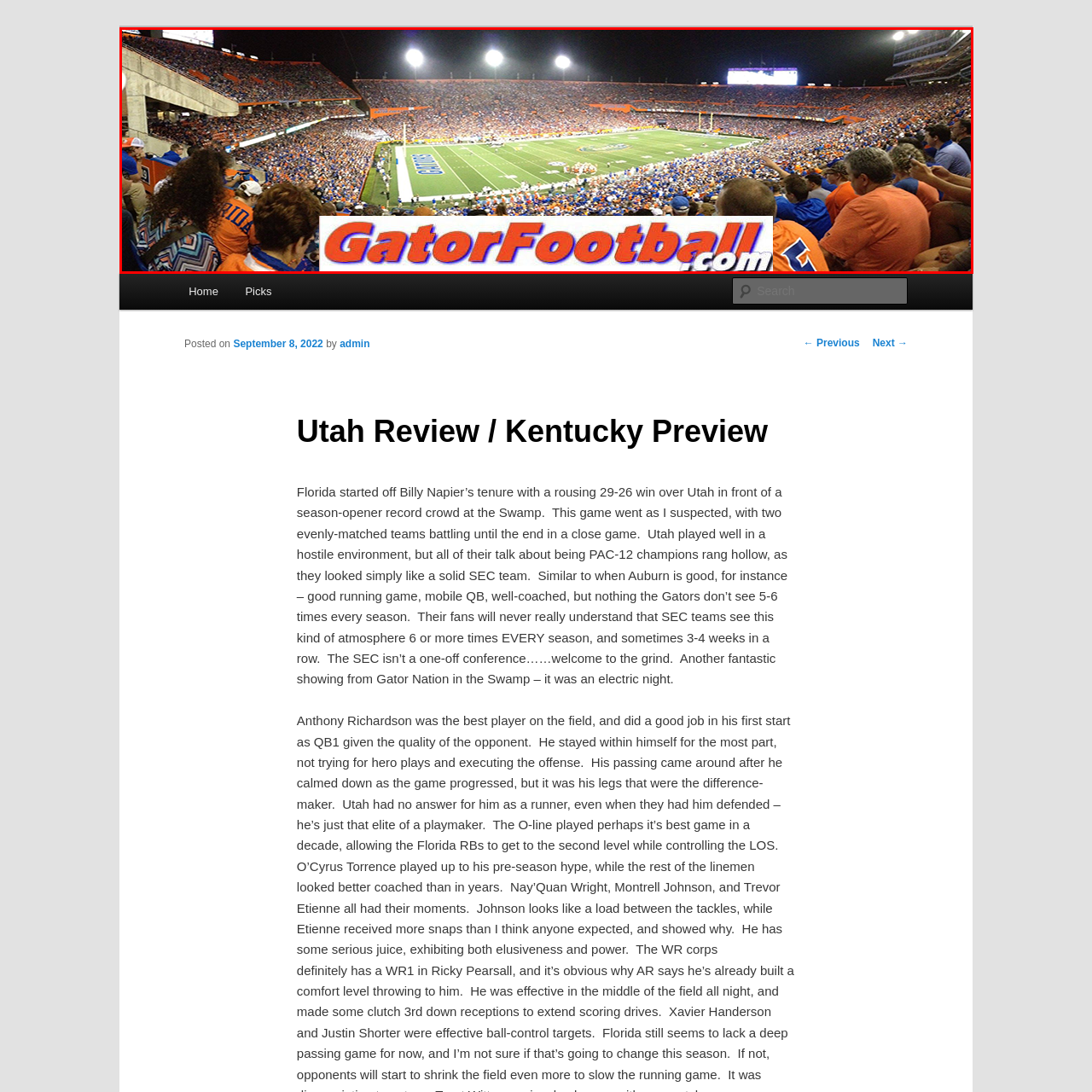What is the time of day depicted in the image?
Analyze the image segment within the red bounding box and respond to the question using a single word or brief phrase.

Night